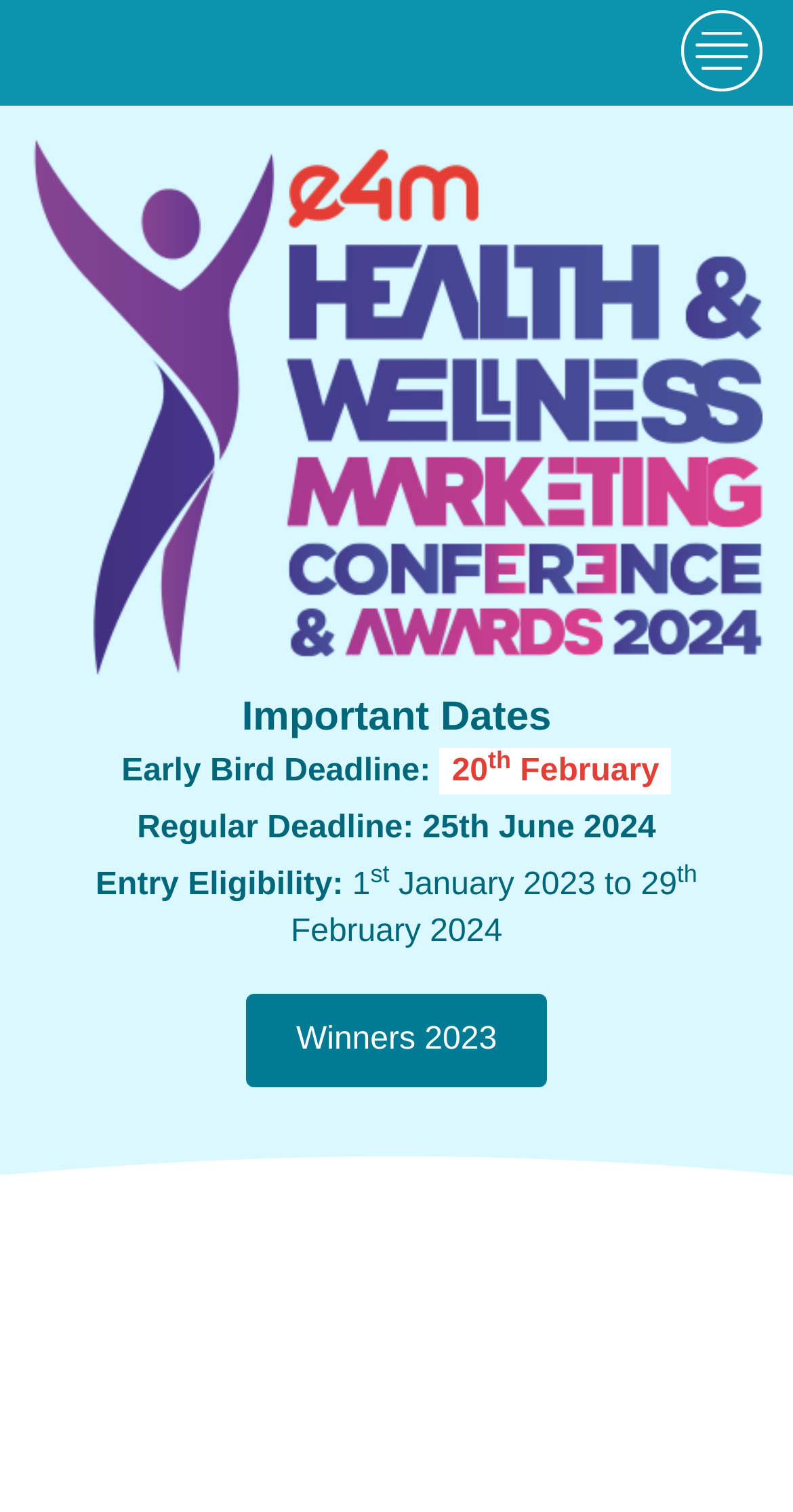Provide an in-depth caption for the contents of the webpage.

The webpage appears to be promoting the 5th e4m Health & Wellness Marketing Awards 2024, honoring excellence in promoting a healthier world. 

At the top of the page, there is a large image that spans almost the entire width of the page, taking up about half of the vertical space. 

Below the image, there is a section dedicated to important dates. The title "Important Dates" is centered, with the early bird deadline listed below it. The early bird deadline is specified as 20th February, with the "th" in superscript. 

To the right of the early bird deadline, the regular deadline is listed as 25th June 2024. 

Further down, there is a section detailing the entry eligibility, which is specified as from 1st January 2023 to 29th February 2024, with the "st" and "th" in superscript. 

On the same horizontal level as the entry eligibility, there is a link to the "Winners 2023" page. 

At the bottom of the page, there are four social media links, represented by icons, aligned horizontally.